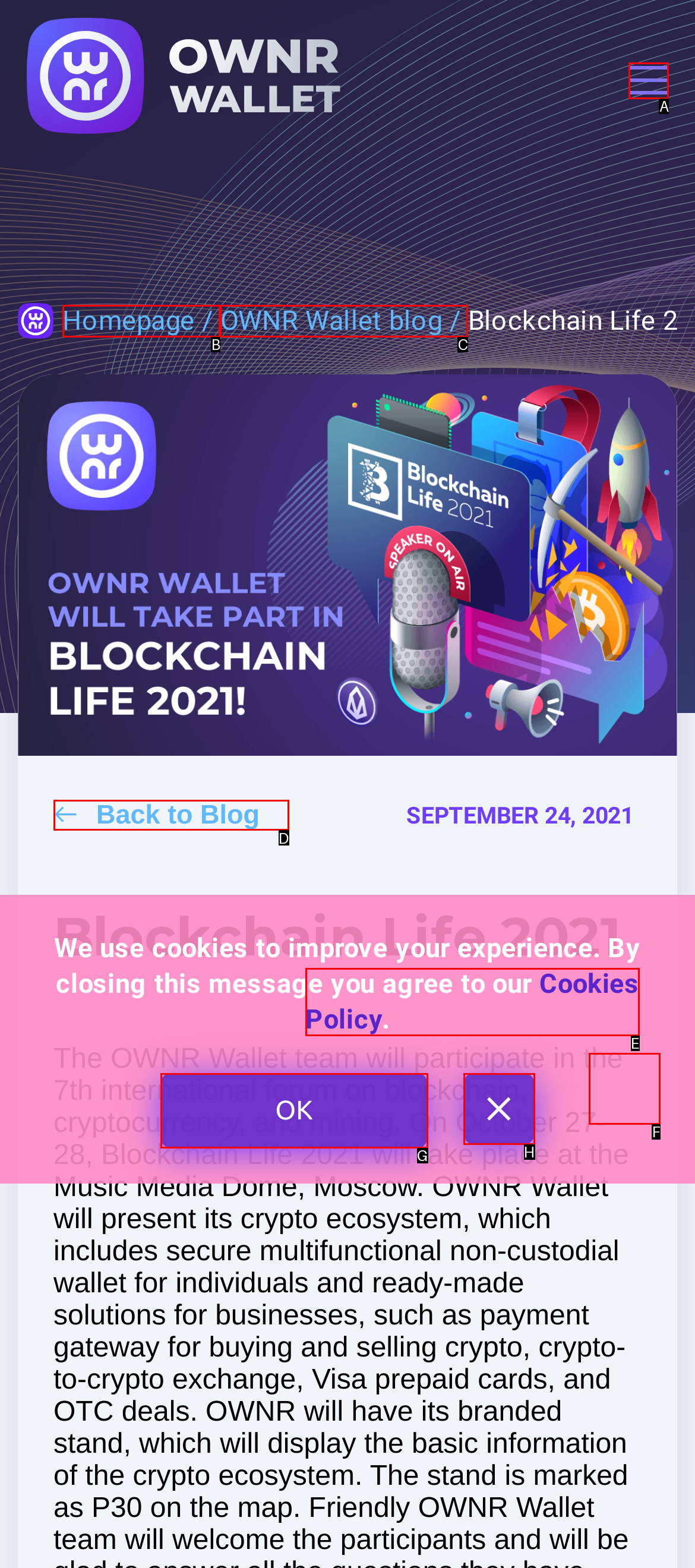Identify the correct UI element to click for the following task: Open the burger menu Choose the option's letter based on the given choices.

A